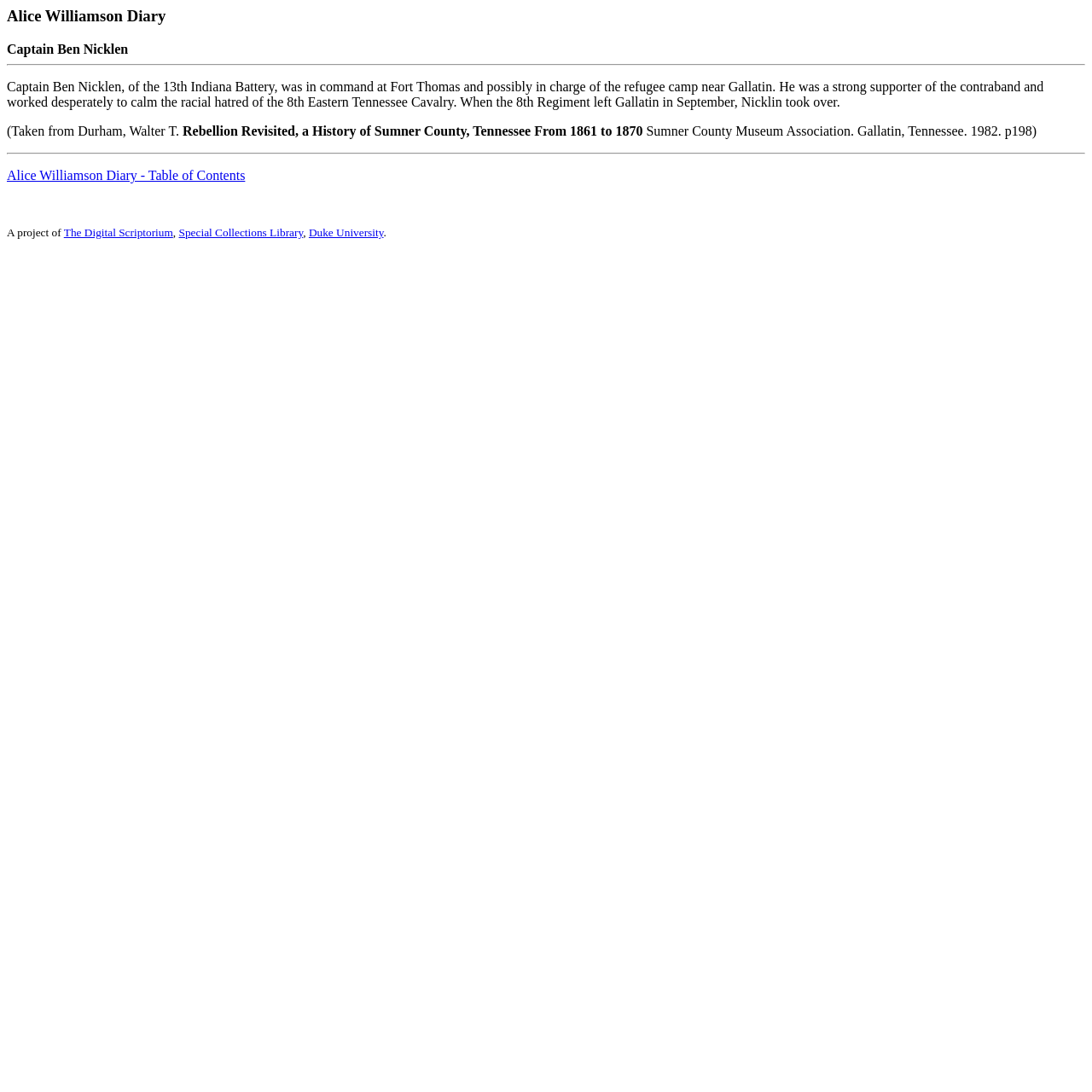Examine the screenshot and answer the question in as much detail as possible: Who was in command at Fort Thomas?

According to the text, Captain Ben Nicklen was in command at Fort Thomas and possibly in charge of the refugee camp near Gallatin.